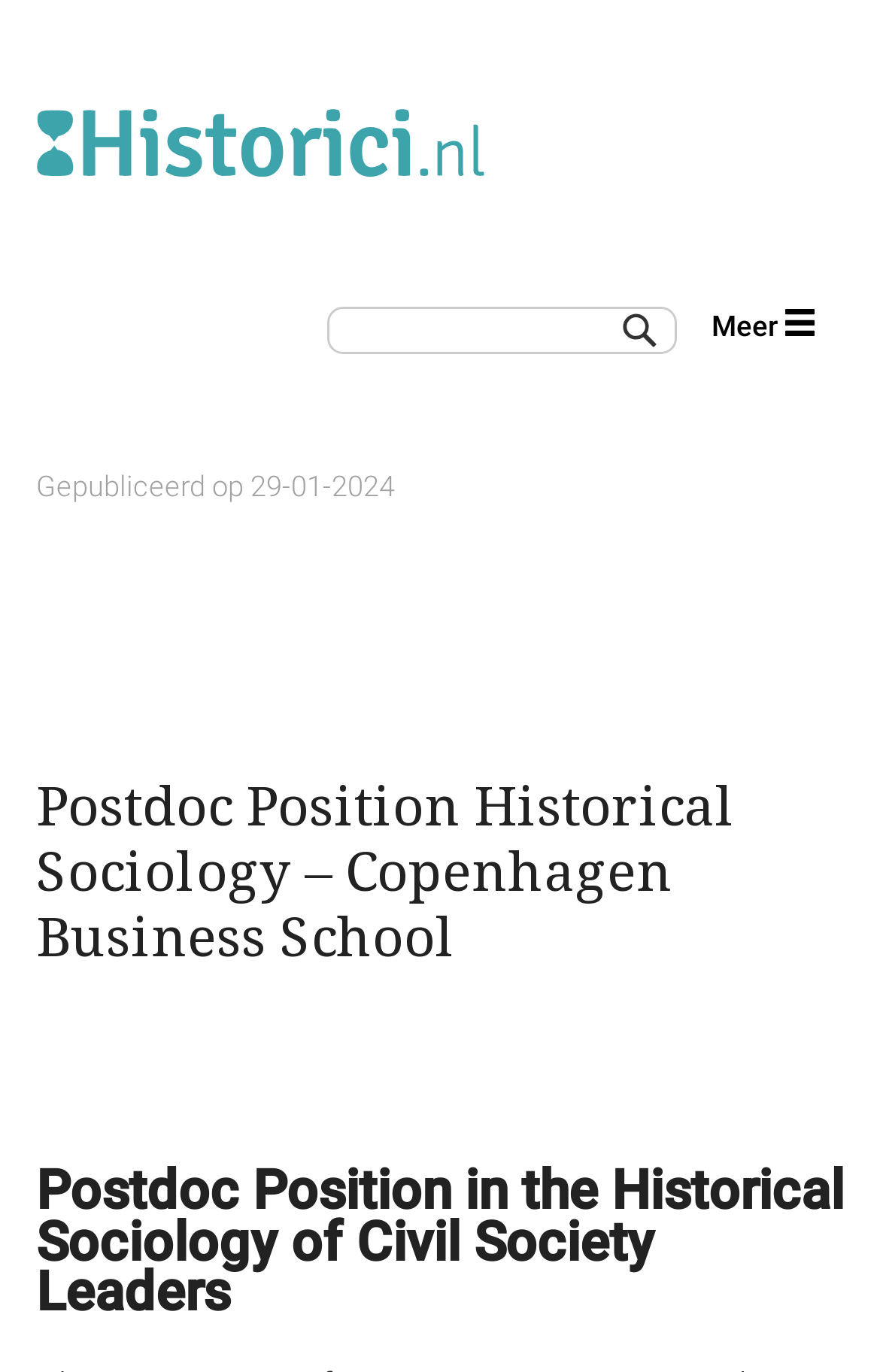What is the field of study?
Answer the question with as much detail as possible.

The field of study can be found in the main heading of the webpage, where it is written as 'Postdoc Position Historical Sociology – Copenhagen Business School', and also in the subheading 'Postdoc Position in the Historical Sociology of Civil Society Leaders'.